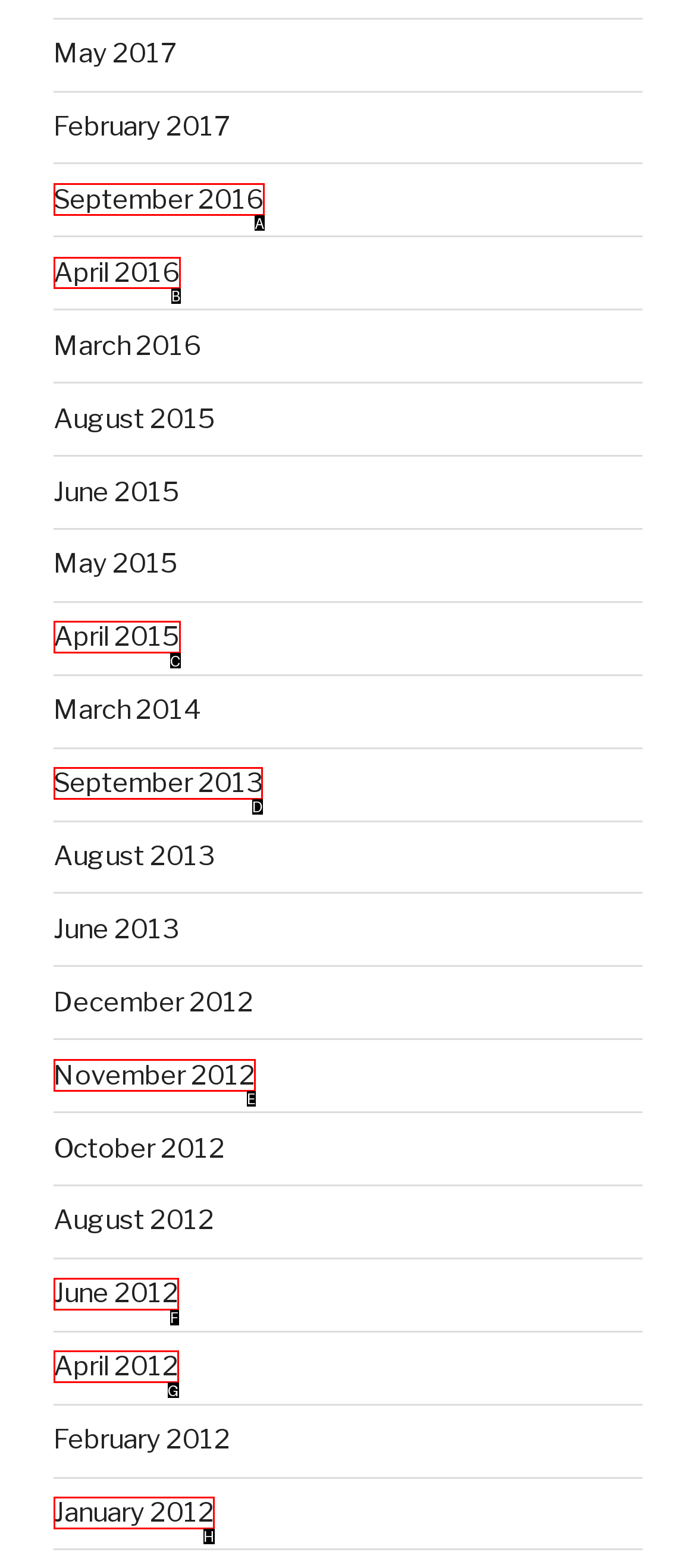Select the letter associated with the UI element you need to click to perform the following action: Read Newsletter
Reply with the correct letter from the options provided.

None